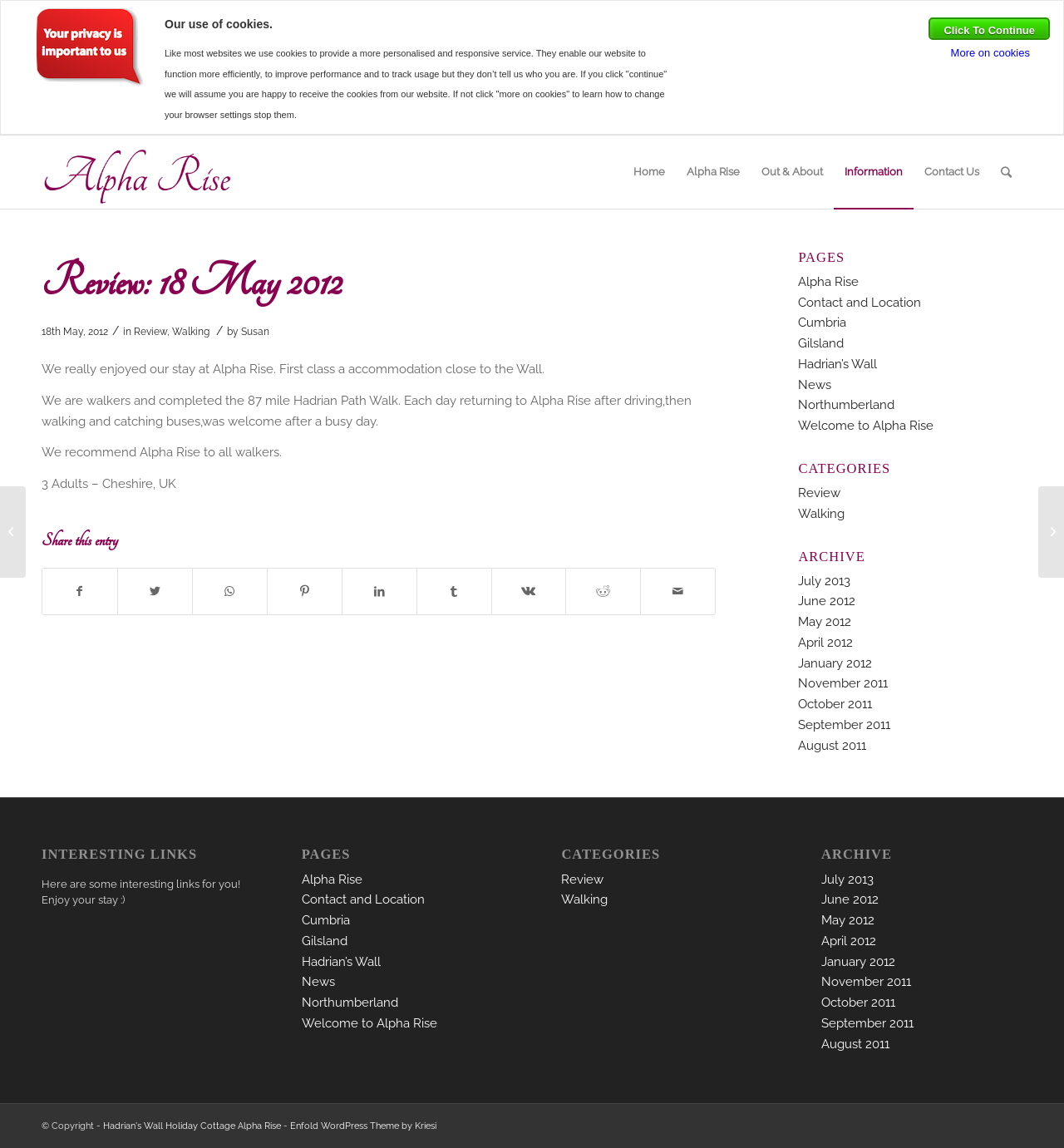What is the name of the holiday cottage?
Could you answer the question with a detailed and thorough explanation?

The name of the holiday cottage can be found in the link 'Hadrian's Wall Holiday Cottage Alpha Rise' which is located at the top of the webpage, and also in the heading 'Review: 18 May 2012' which is part of the article section.